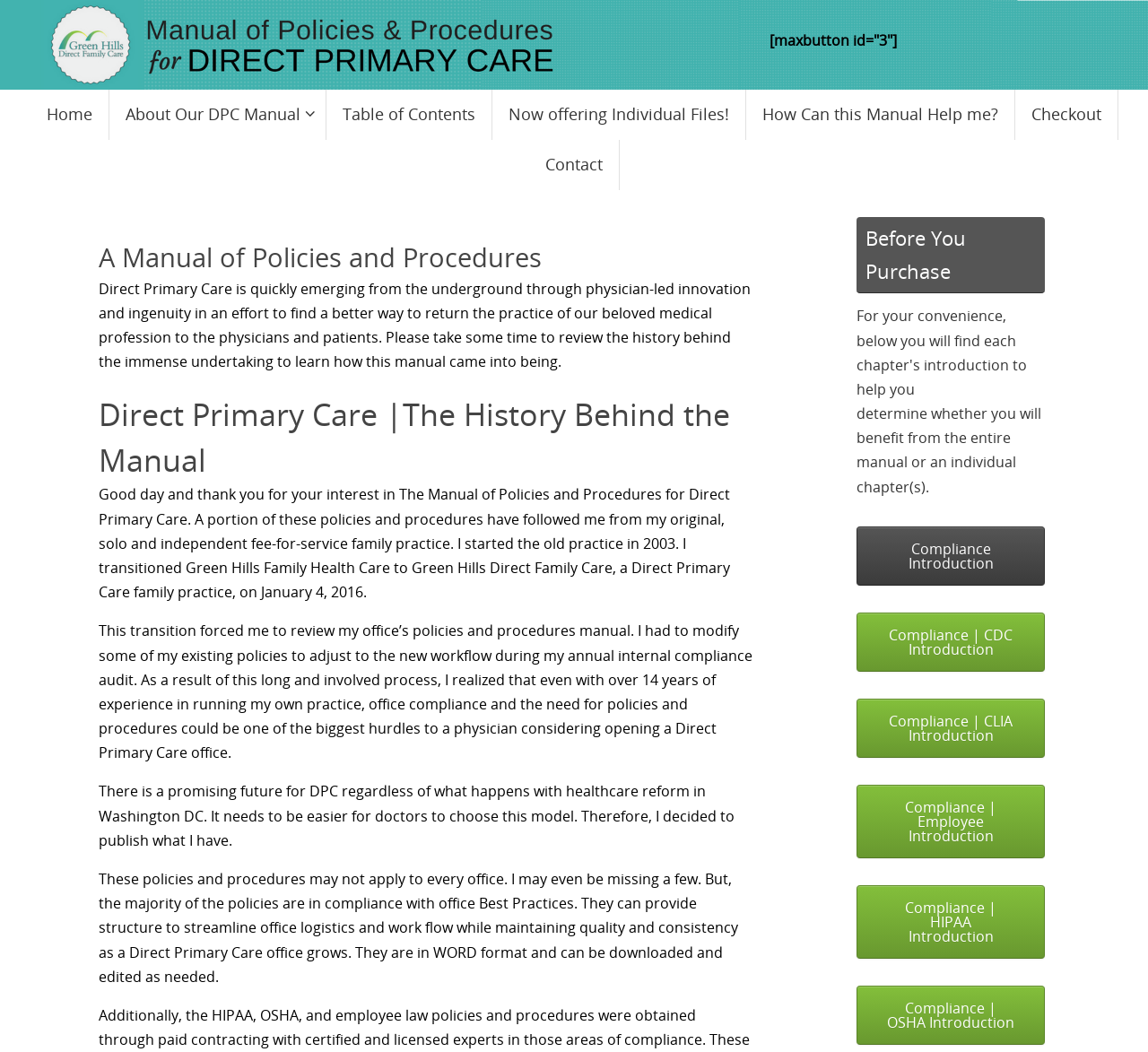Please find the bounding box for the UI element described by: "Instagram".

None